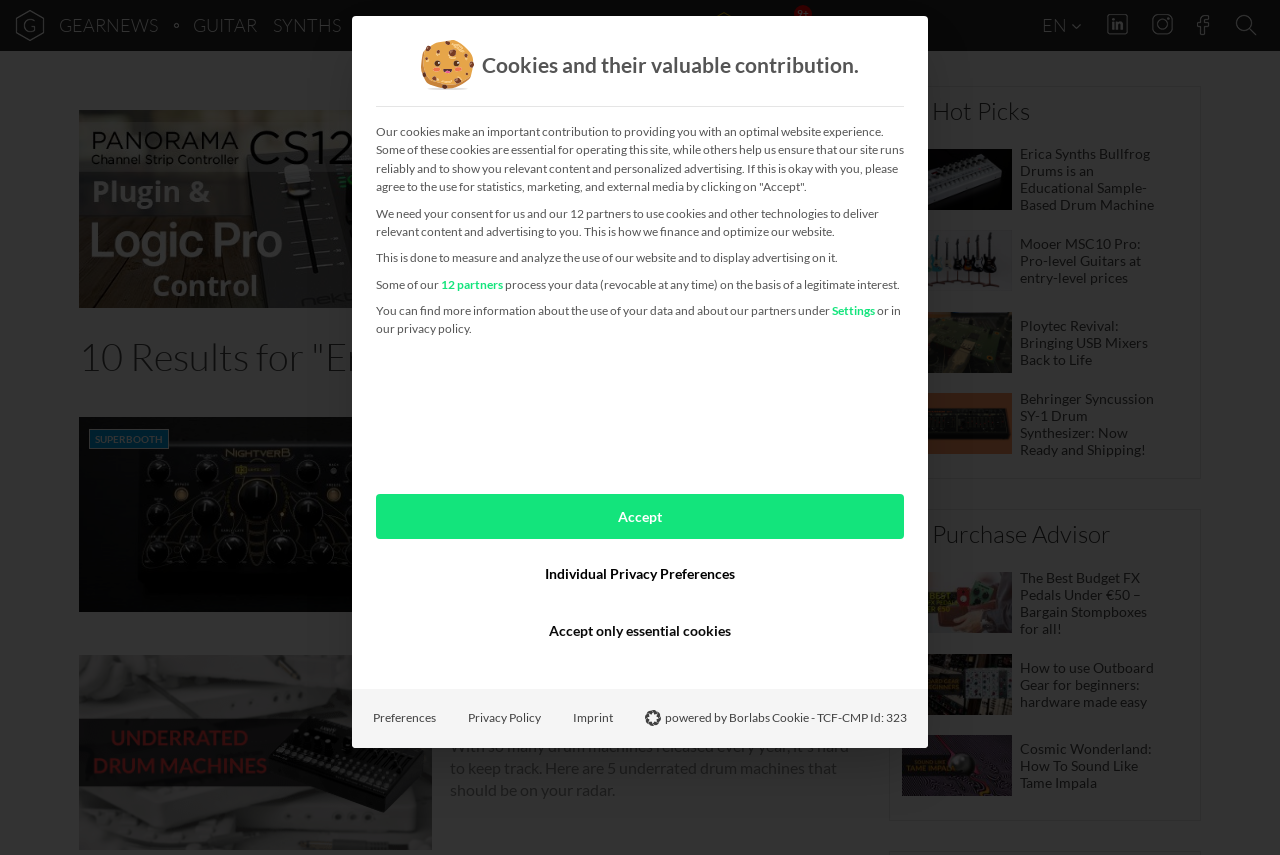Please locate and generate the primary heading on this webpage.

10 Results for "Erica Synths"